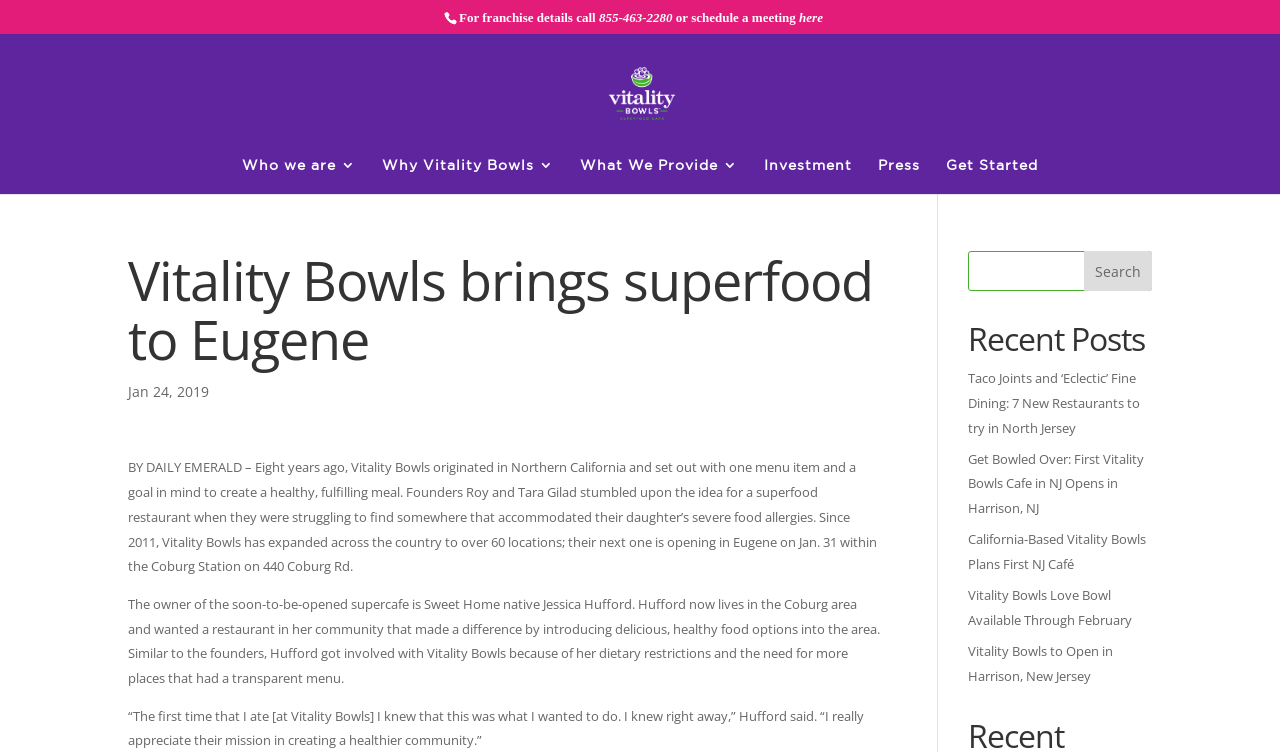What is the phone number to call for franchise details?
Kindly answer the question with as much detail as you can.

I found the phone number by looking at the link element with the text '855-463-2280' which is located next to the static text 'For franchise details call'.